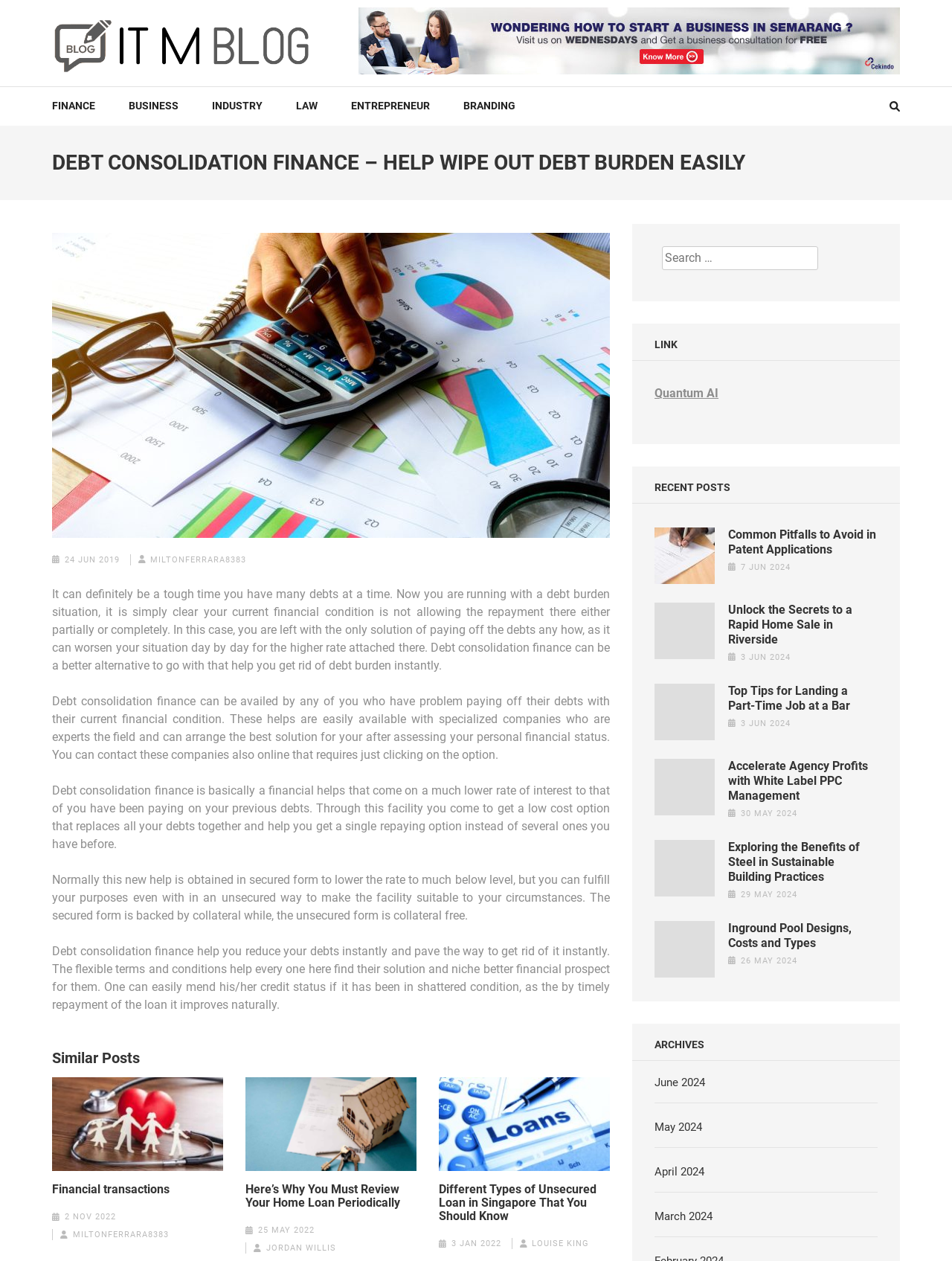What is the main topic of this webpage? Observe the screenshot and provide a one-word or short phrase answer.

Debt Consolidation Finance